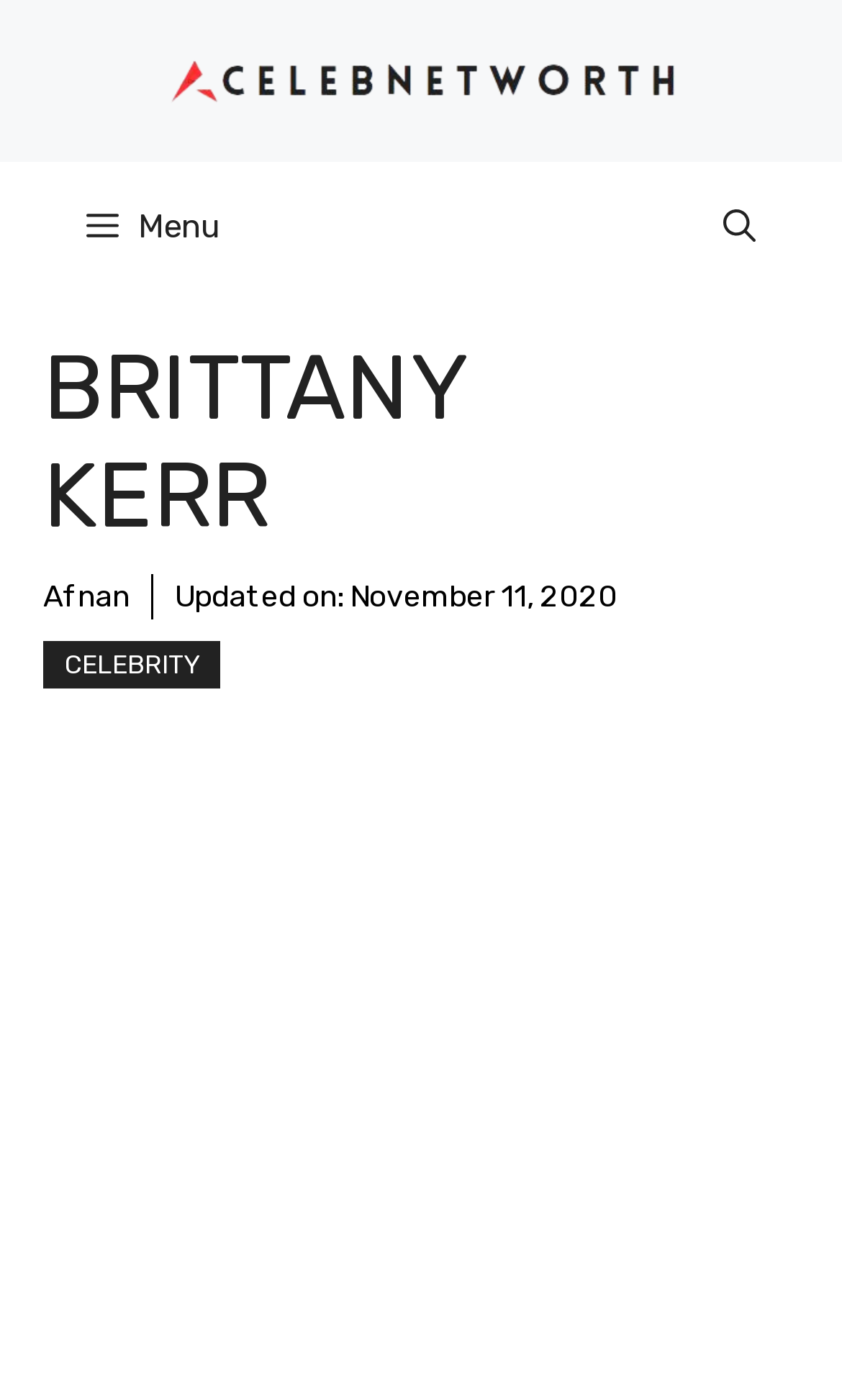Offer an in-depth caption of the entire webpage.

The webpage is about Brittany Kerr, a singer, dancer, and model. At the top of the page, there is a banner with the site's name, "Celebnetworth.net", accompanied by an image of the site's logo. Below the banner, there is a primary navigation menu with two buttons: "Menu" and "Open search". 

The main content of the page starts with a large heading that reads "BRITTANY KERR". Below the heading, there is a link to "Afnan" and a text that says "Updated on:", followed by a timestamp "November 11, 2020". 

Further down, there is another link labeled "CELEBRITY". The page has a clean and simple layout, with a focus on providing information about Brittany Kerr.